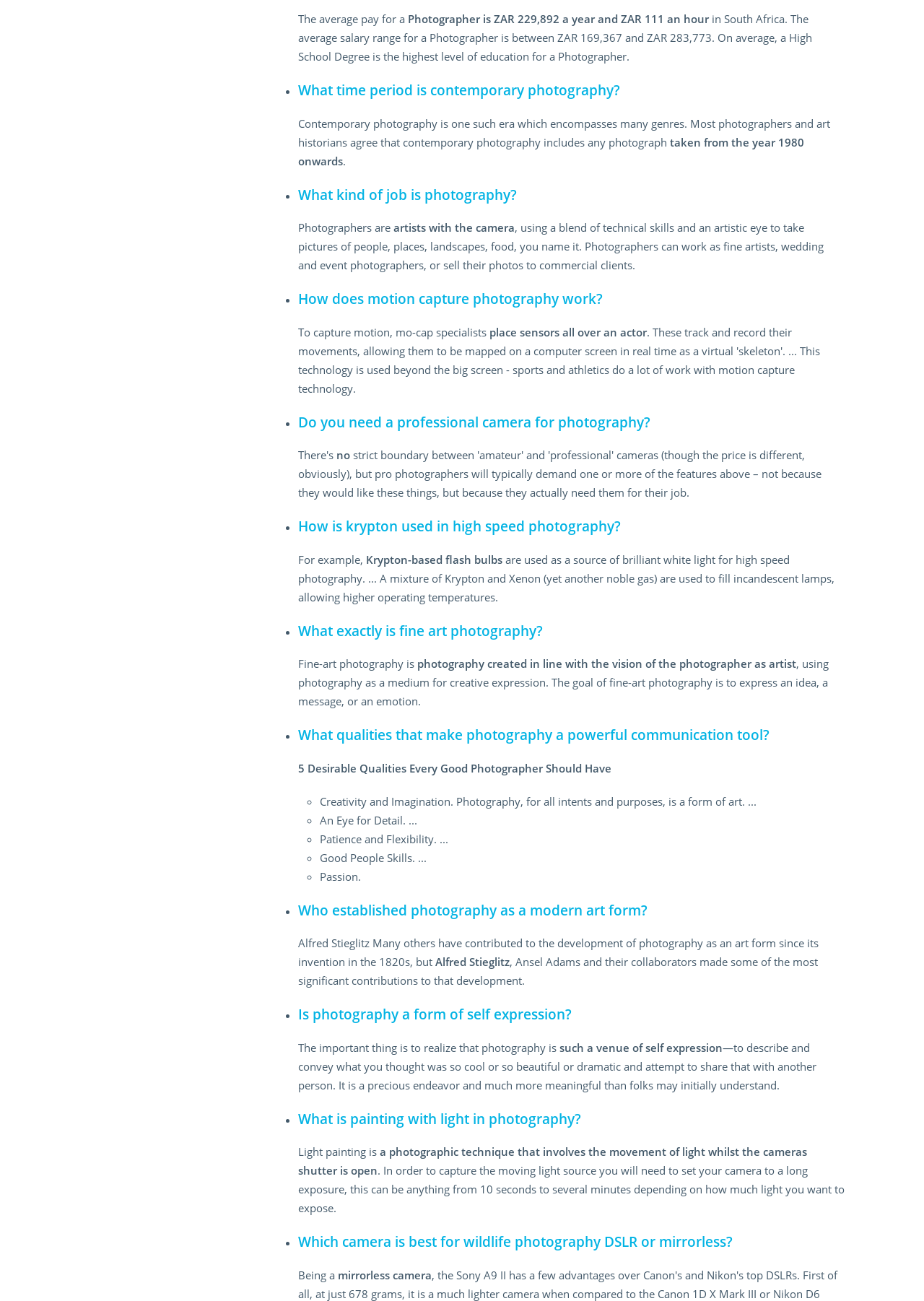Please identify the bounding box coordinates of the element that needs to be clicked to execute the following command: "Click on 'How does motion capture photography work?'". Provide the bounding box using four float numbers between 0 and 1, formatted as [left, top, right, bottom].

[0.322, 0.223, 0.652, 0.237]